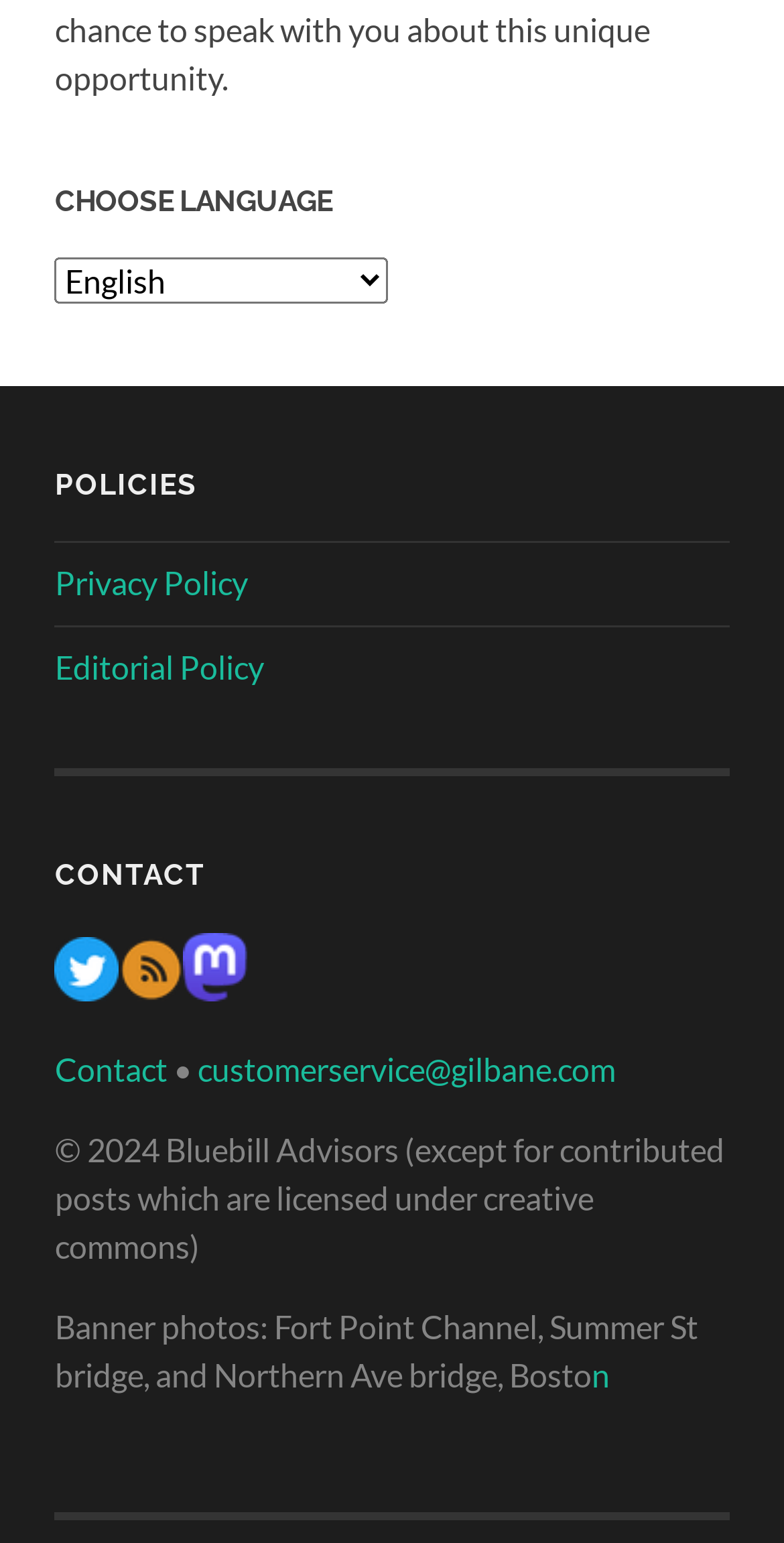What is the first policy listed?
Refer to the image and provide a one-word or short phrase answer.

Privacy Policy